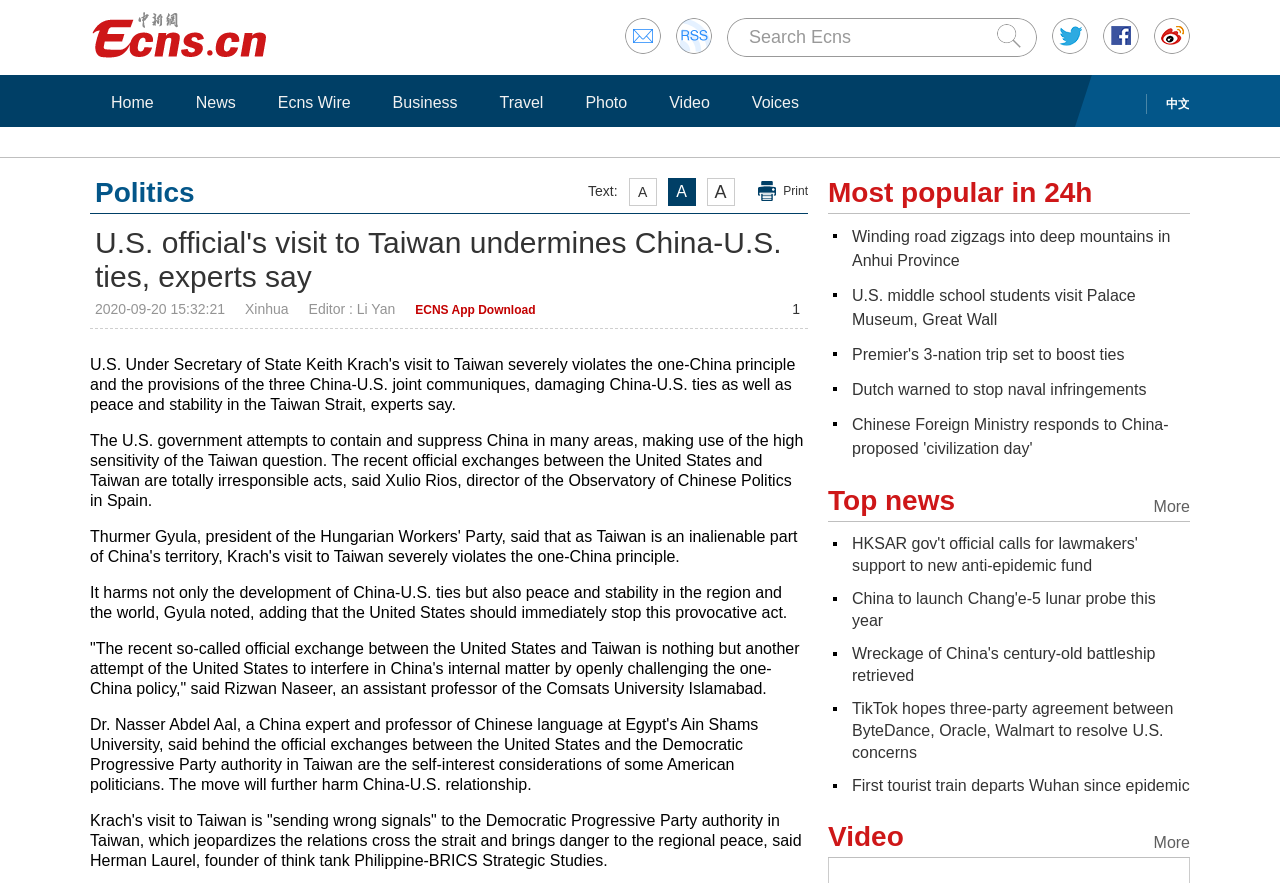Write an extensive caption that covers every aspect of the webpage.

This webpage appears to be a news article page from a Chinese news website, Ecns. At the top, there is a search bar with a submit button to the right. Below the search bar, there are several links to different sections of the website, including "Home", "News", "Ecns Wire", "Business", "Travel", "Photo", "Video", and "Voices".

To the left of these links, there is a heading that reads "Politics" and a link to print the page. Below this, there is a main heading that reads "U.S. official's visit to Taiwan undermines China-U.S. ties, experts say". This heading is followed by a series of paragraphs that discuss the implications of a U.S. official's visit to Taiwan on China-U.S. relations.

To the right of the main heading, there is a section that displays the date and time of the article's publication, as well as the source of the article, Xinhua. Below this, there is a link to download the ECNS app.

The main content of the page is divided into several sections. The first section discusses the opinions of experts on the U.S. official's visit to Taiwan, with quotes from several individuals. The second section appears to be a list of popular news articles from the past 24 hours, with links to each article. The third section is labeled "More Top news" and contains additional links to news articles. The fourth section is labeled "More Video" and contains a link to more video content.

Throughout the page, there are several links to other news articles and sections of the website, as well as a few static text elements that provide additional information or context.